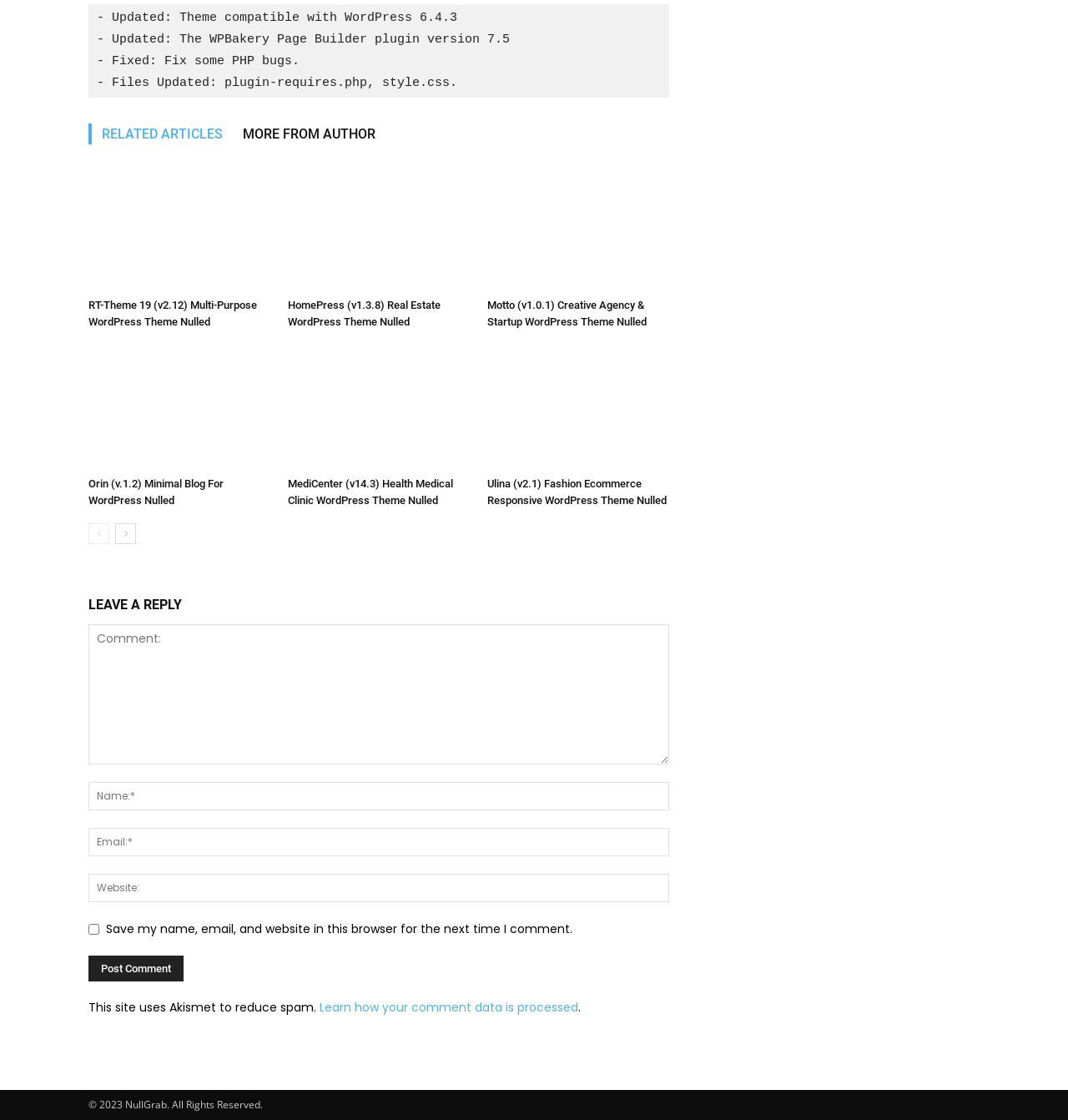Find the bounding box of the UI element described as: "Surety Bonds Insurance". The bounding box coordinates should be given as four float values between 0 and 1, i.e., [left, top, right, bottom].

None